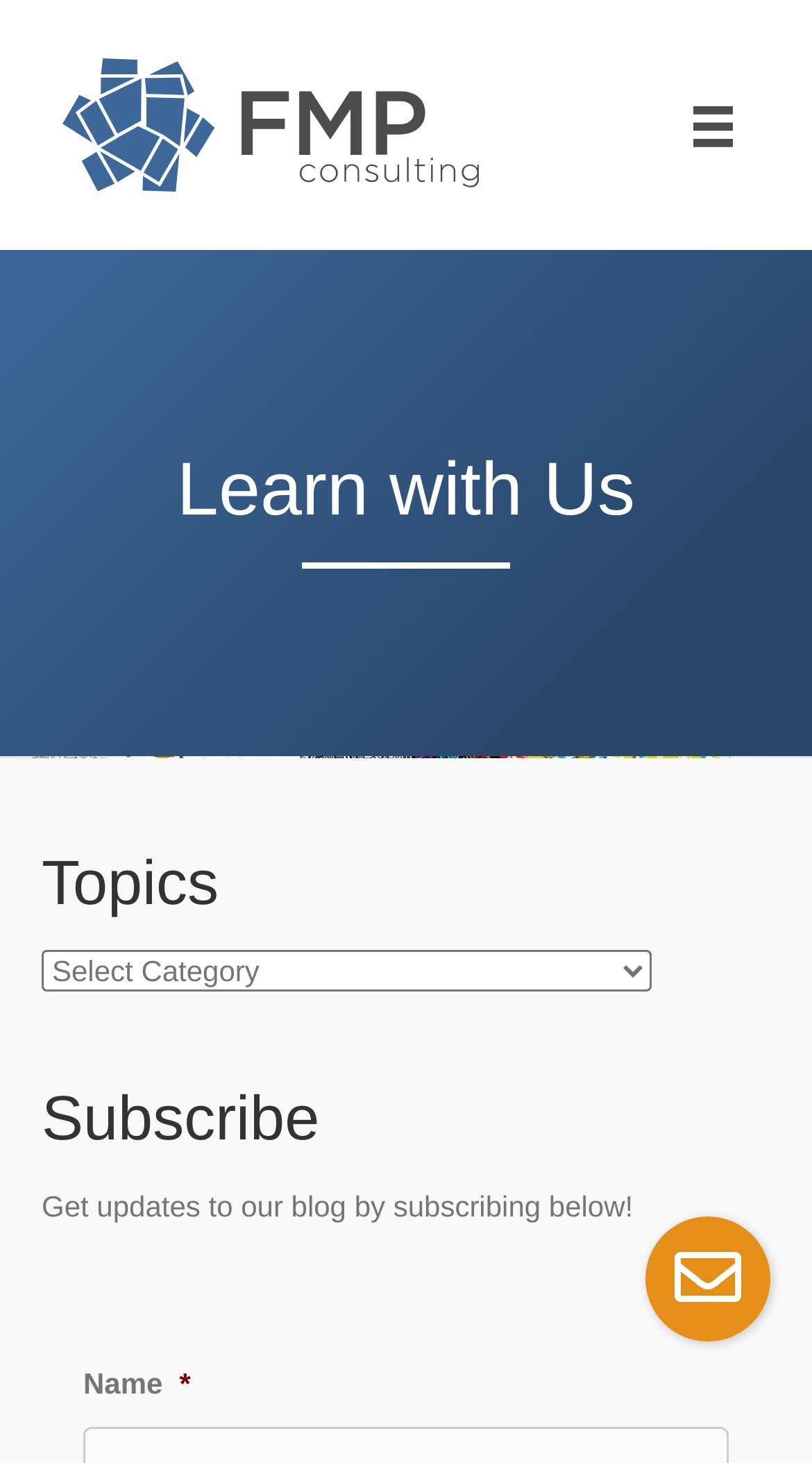What is the icon next to the 'Subscribe' button?
Please provide a comprehensive answer based on the contents of the image.

The icon next to the 'Subscribe' button can be determined by looking at the link element with the text '', which represents an envelope icon, commonly used for email or subscription purposes.